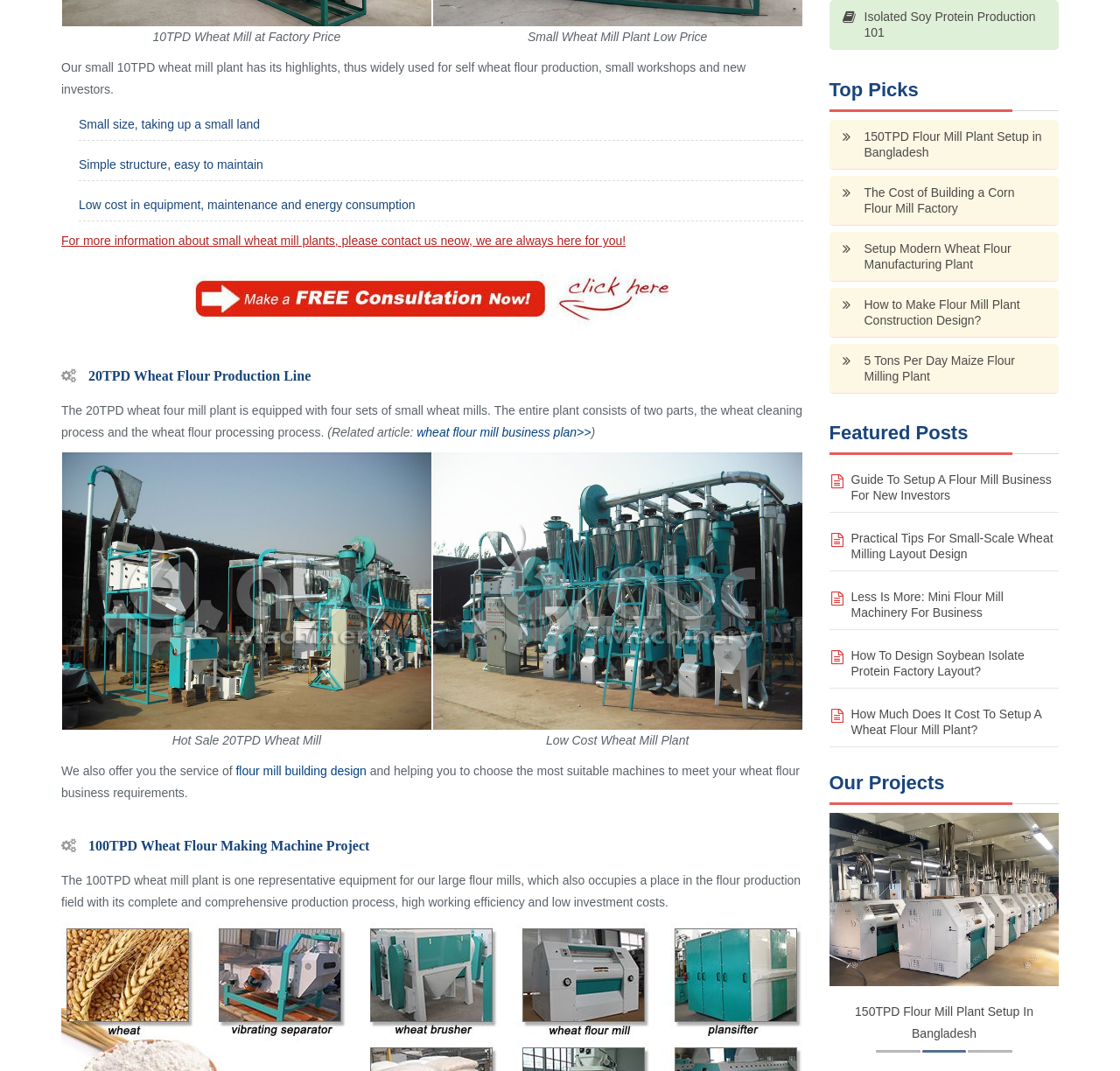Please identify the bounding box coordinates of the clickable region that I should interact with to perform the following instruction: "Learn about small wheat mill plants". The coordinates should be expressed as four float numbers between 0 and 1, i.e., [left, top, right, bottom].

[0.055, 0.056, 0.666, 0.09]